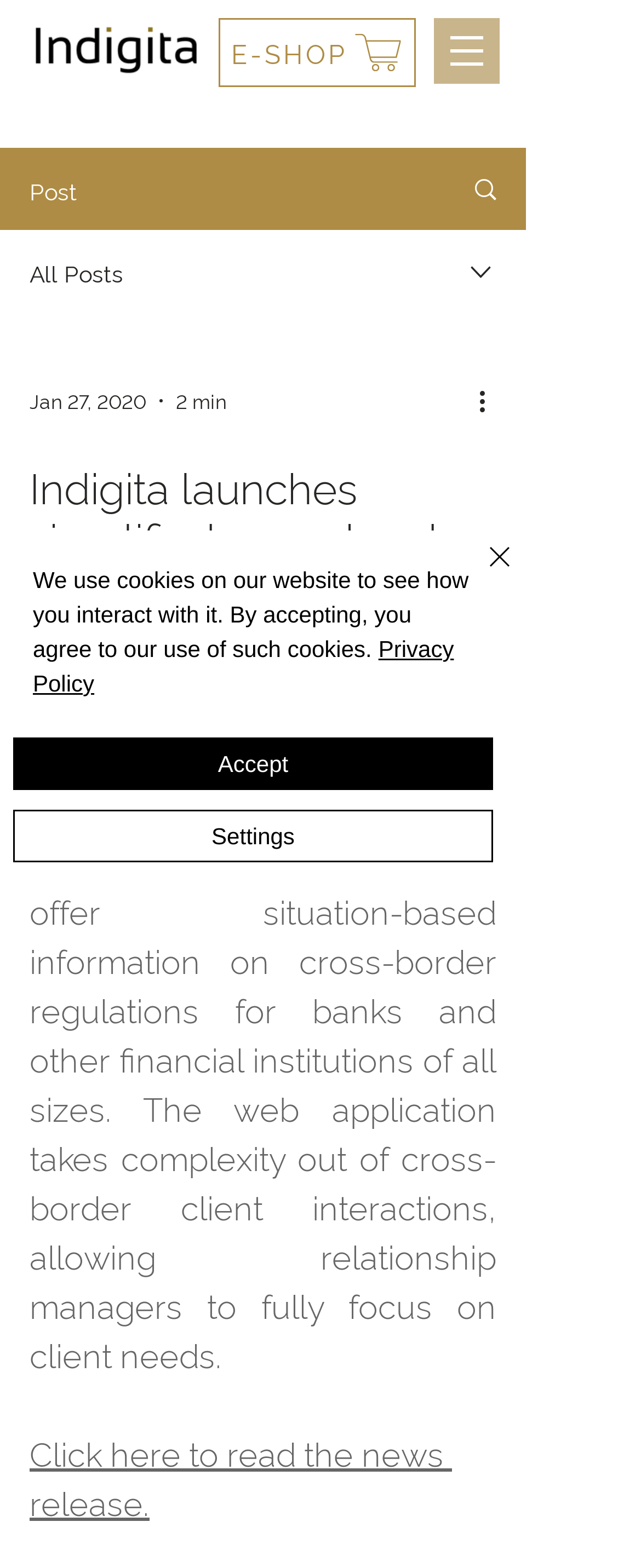Generate the text content of the main heading of the webpage.

Indigita launches simplified cross-border compliance solution